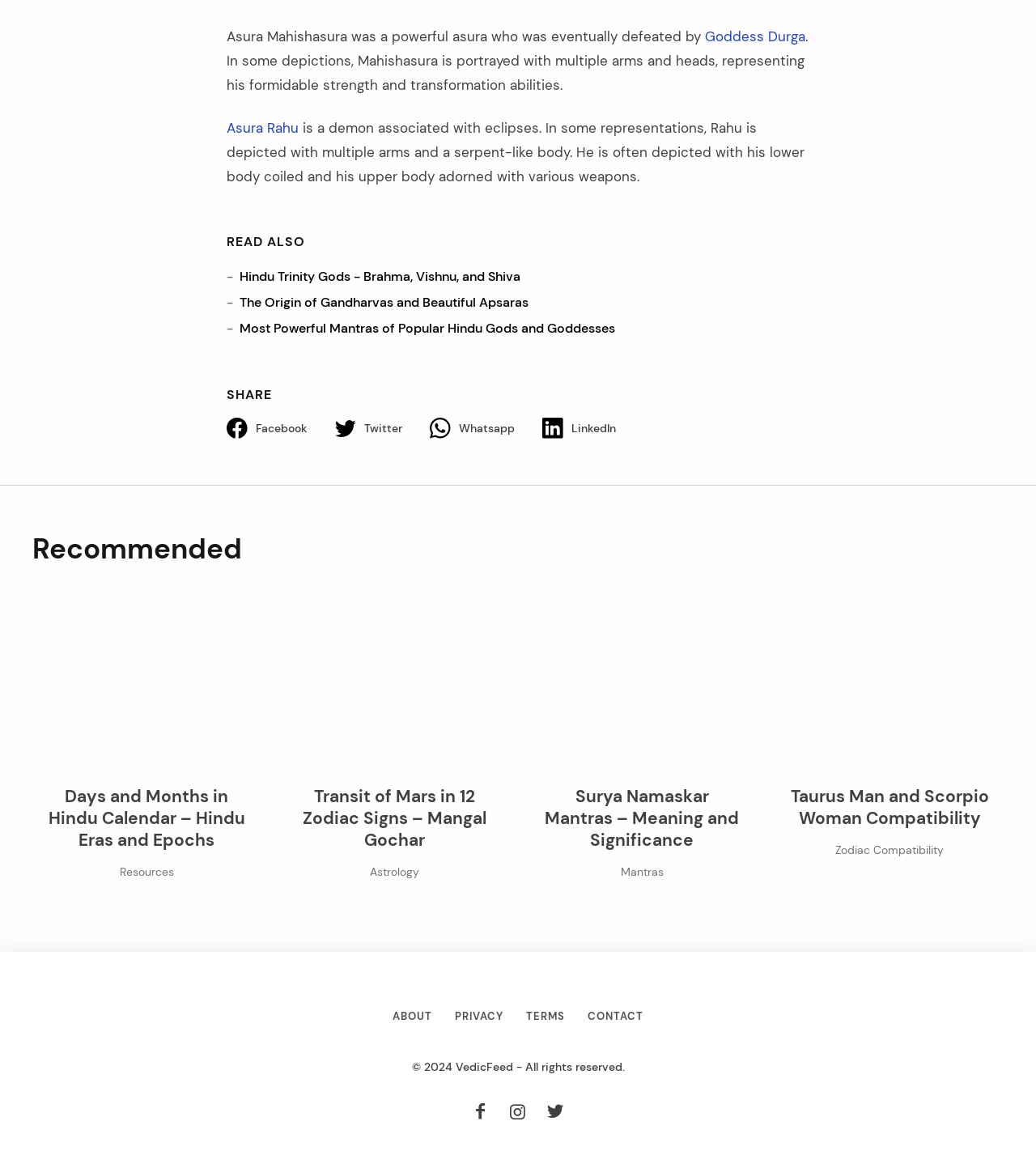Please specify the bounding box coordinates of the region to click in order to perform the following instruction: "Read the blog".

None